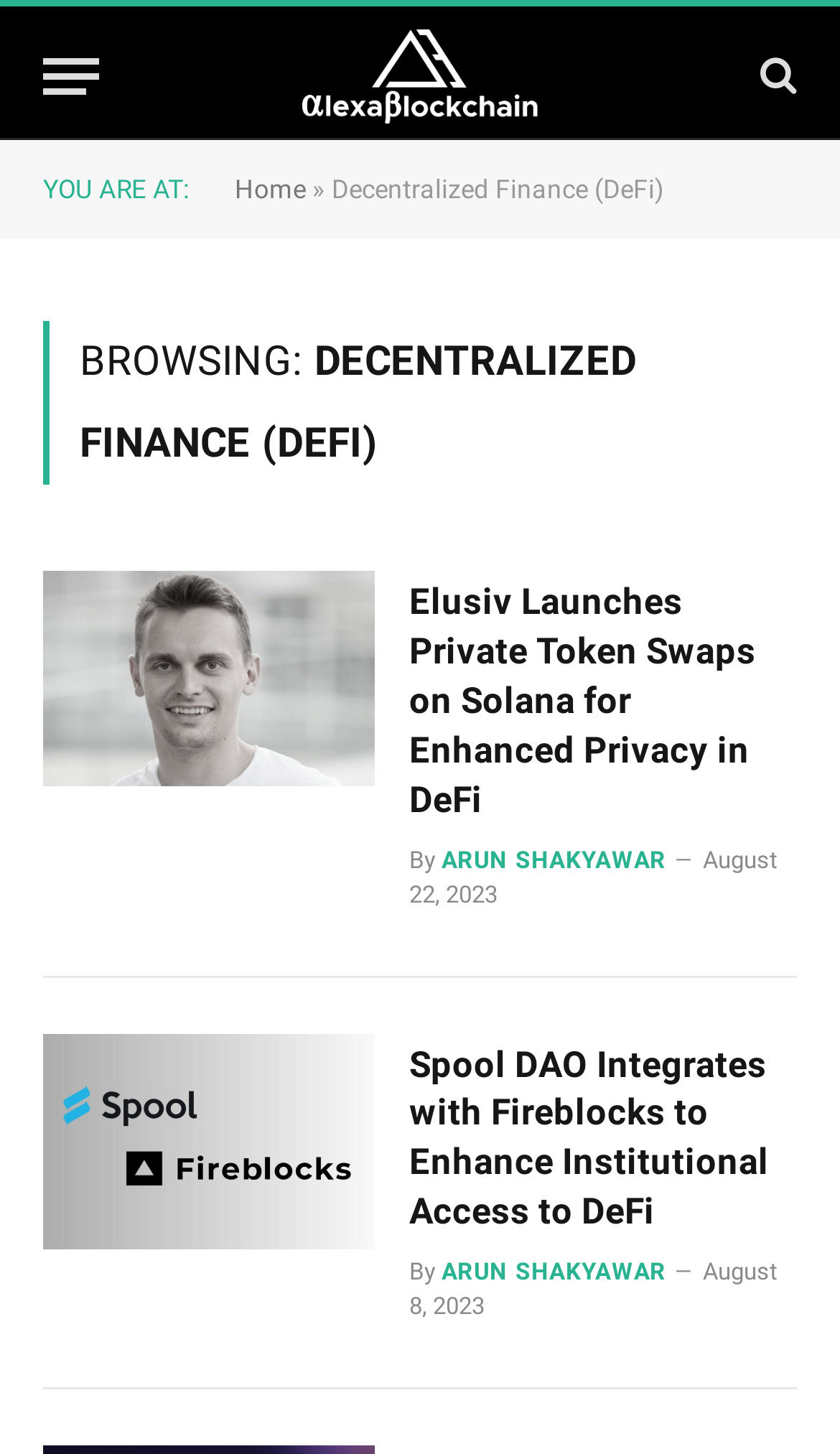Respond to the following question using a concise word or phrase: 
When was the first article published?

August 22, 2023